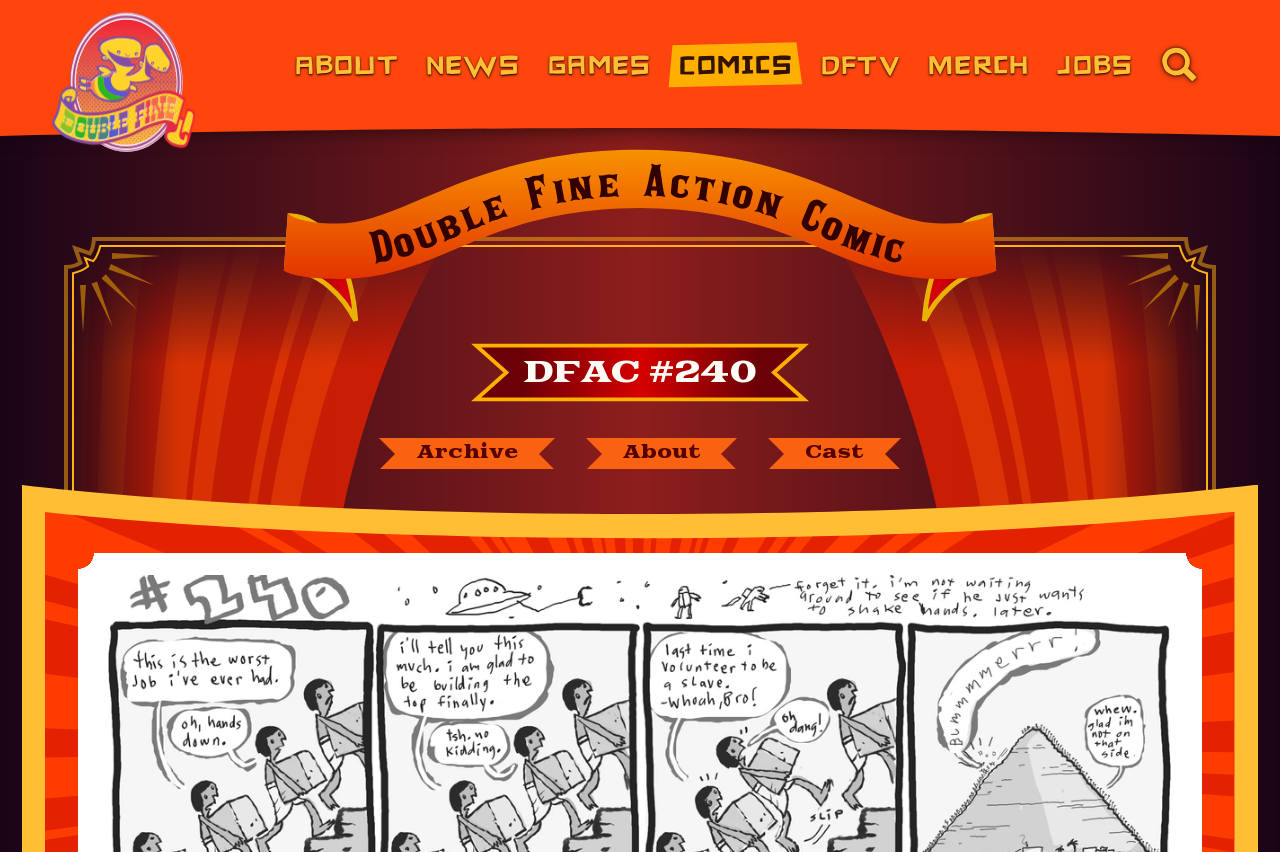Determine the bounding box coordinates of the section I need to click to execute the following instruction: "search on the website". Provide the coordinates as four float numbers between 0 and 1, i.e., [left, top, right, bottom].

[0.907, 0.055, 0.935, 0.095]